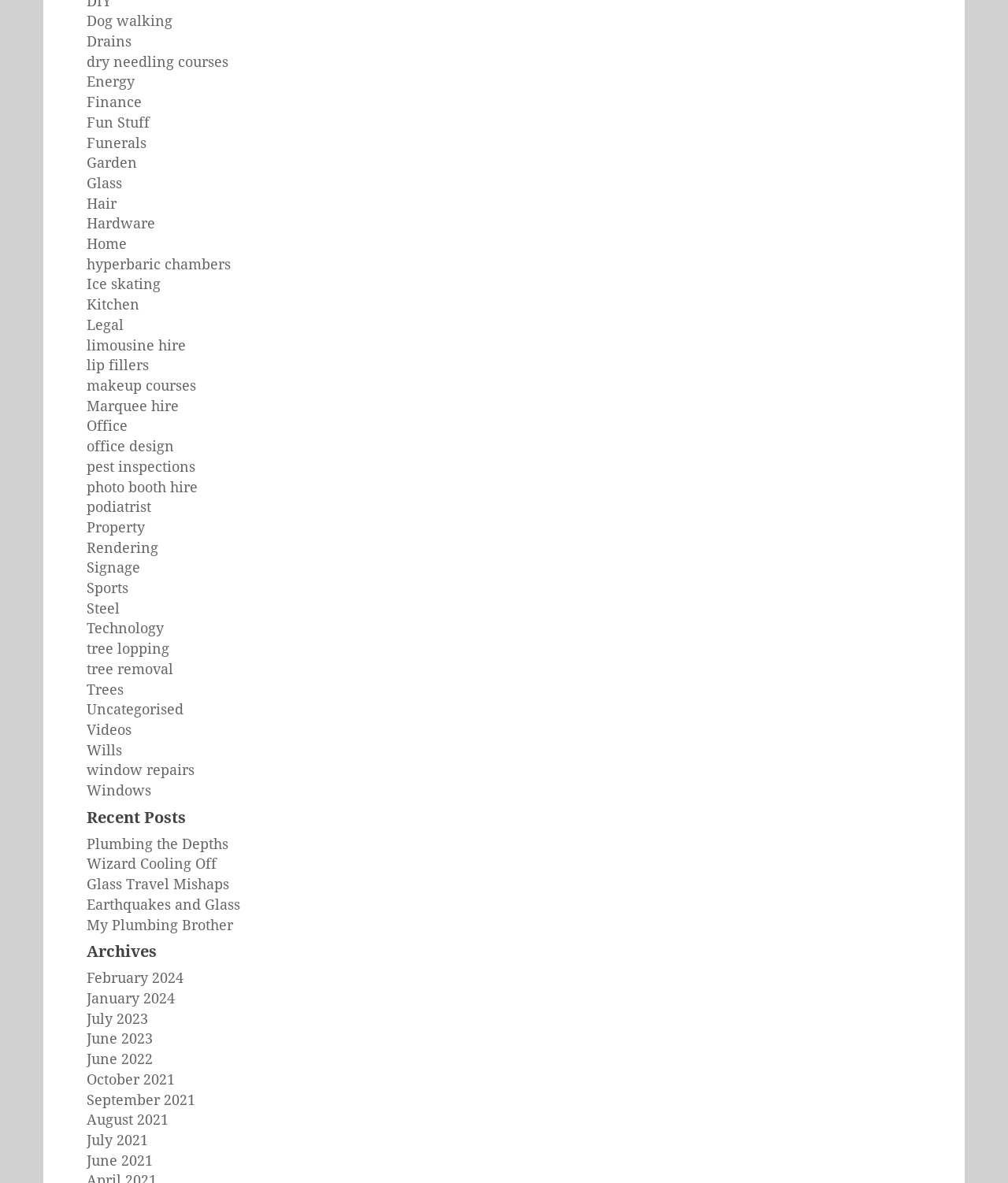Give a short answer using one word or phrase for the question:
What is the earliest month listed in 'Archives'?

June 2021